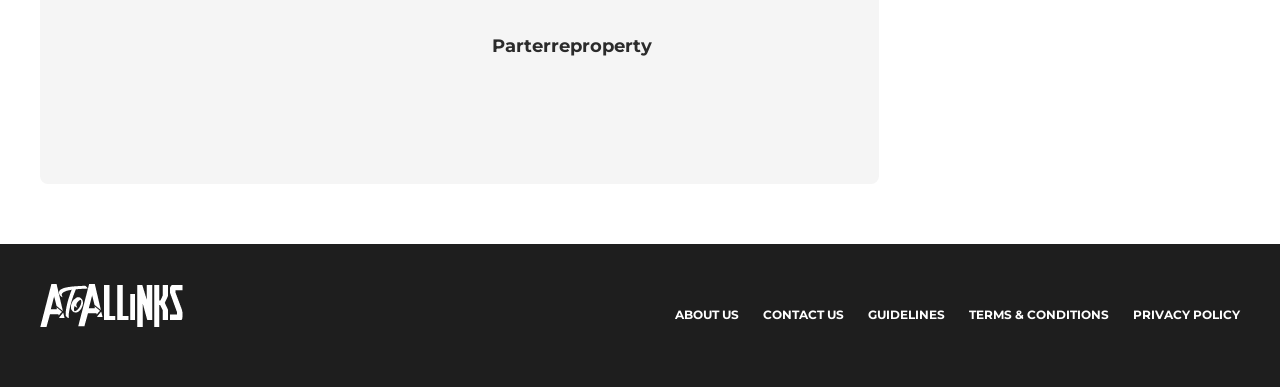Is the 'CONTACT US' link above the 'GUIDELINES' link?
Please interpret the details in the image and answer the question thoroughly.

I compared the y1 and y2 coordinates of the 'CONTACT US' link [0.596, 0.763, 0.659, 0.866] and the 'GUIDELINES' link [0.678, 0.763, 0.738, 0.866] and found that the 'CONTACT US' link has a smaller y1 value, indicating that it is above the 'GUIDELINES' link.